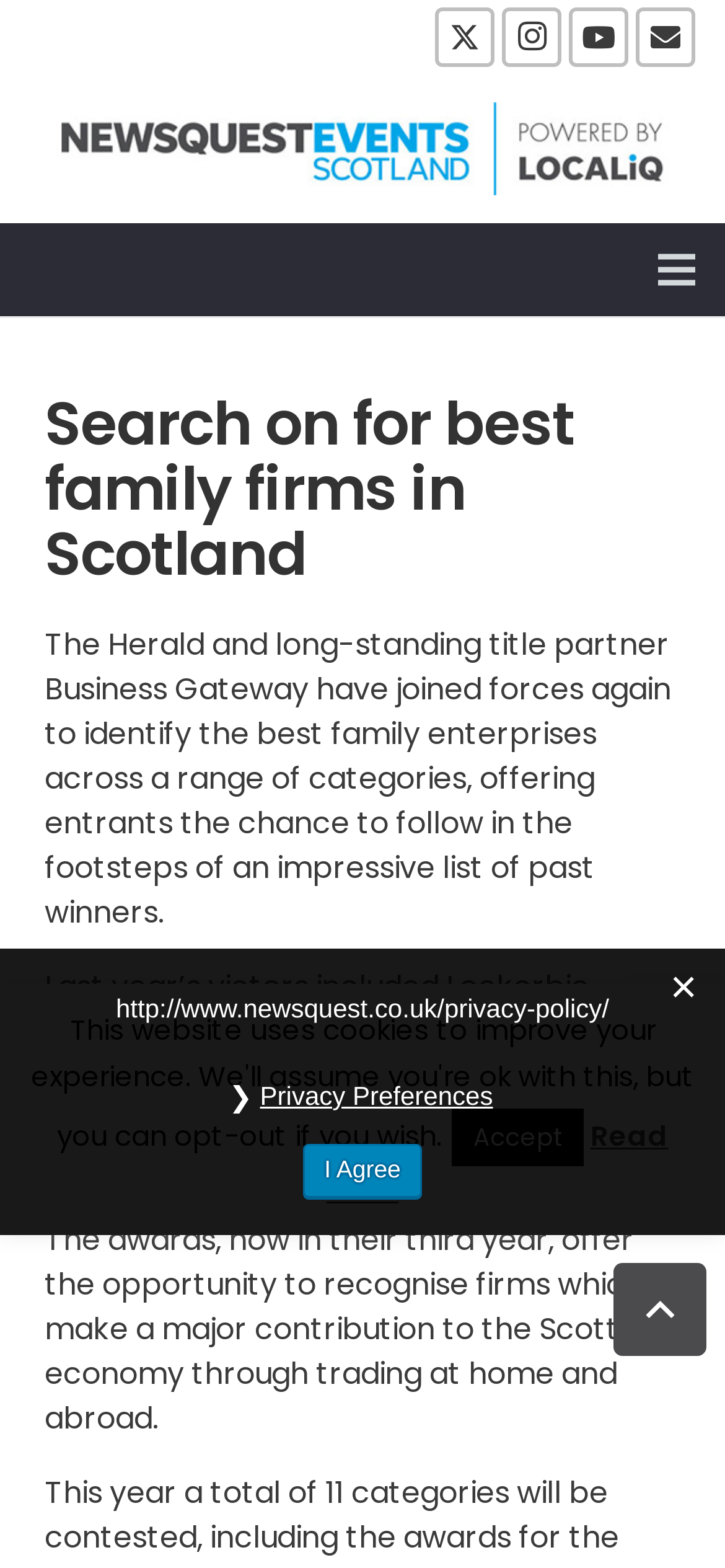What is the purpose of the awards?
Based on the image, give a one-word or short phrase answer.

To recognise firms contributing to the Scottish economy